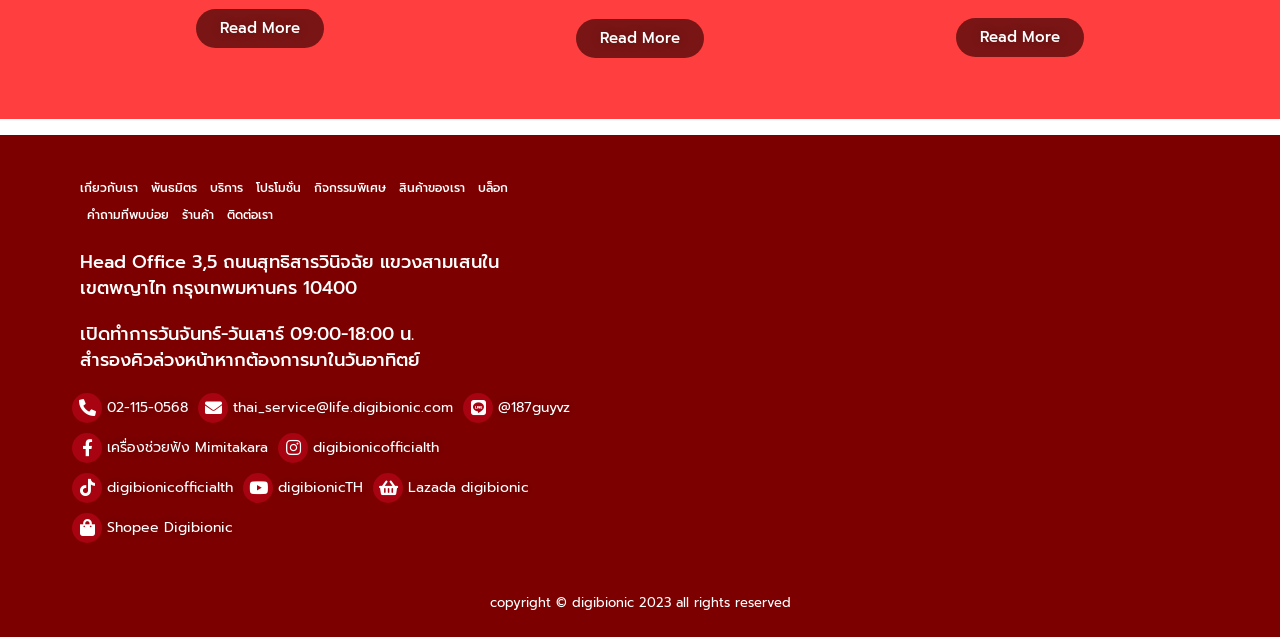Can you specify the bounding box coordinates for the region that should be clicked to fulfill this instruction: "Call 02-115-0568".

[0.056, 0.617, 0.147, 0.664]